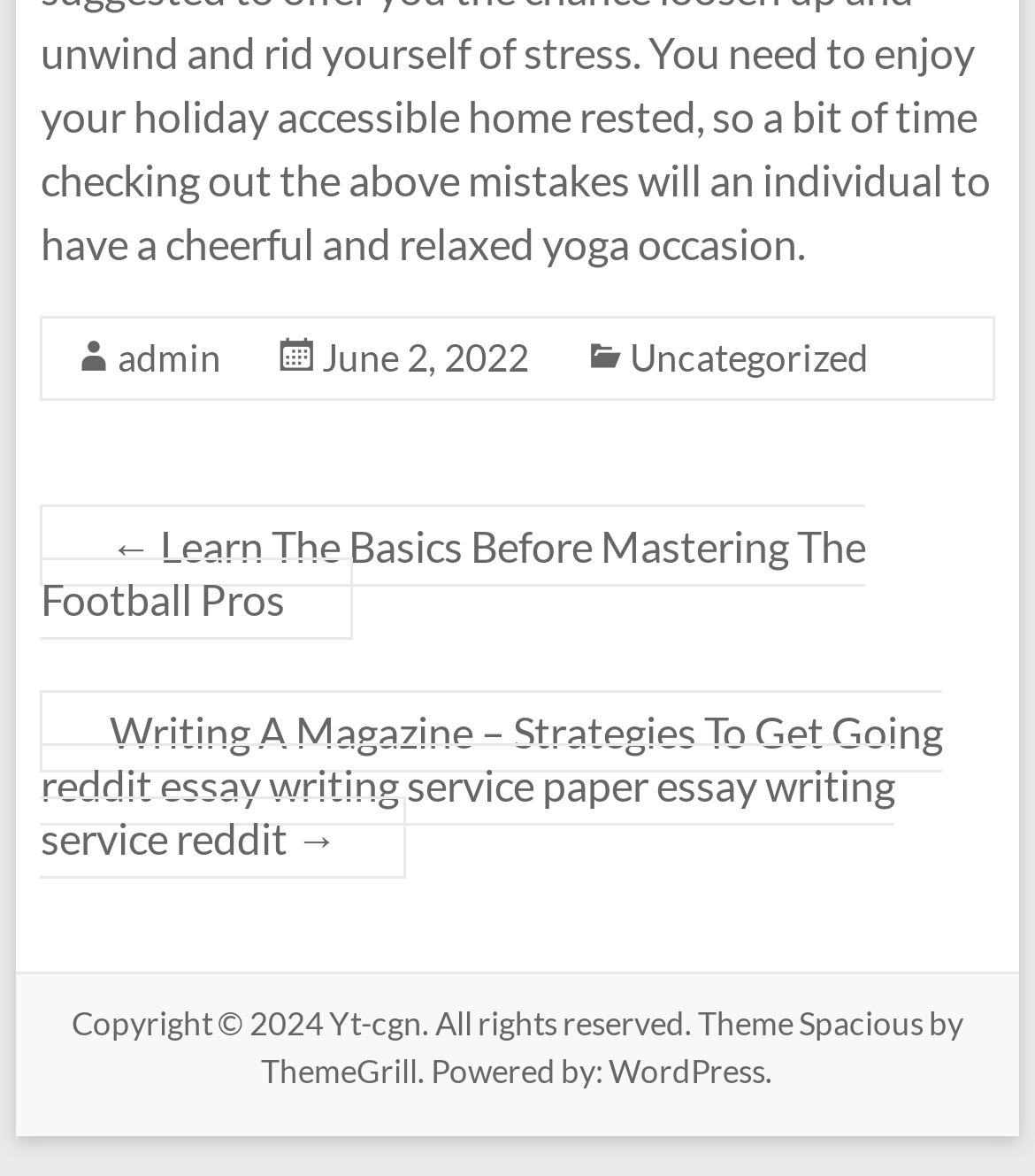Can you specify the bounding box coordinates of the area that needs to be clicked to fulfill the following instruction: "go to admin page"?

[0.114, 0.284, 0.214, 0.323]